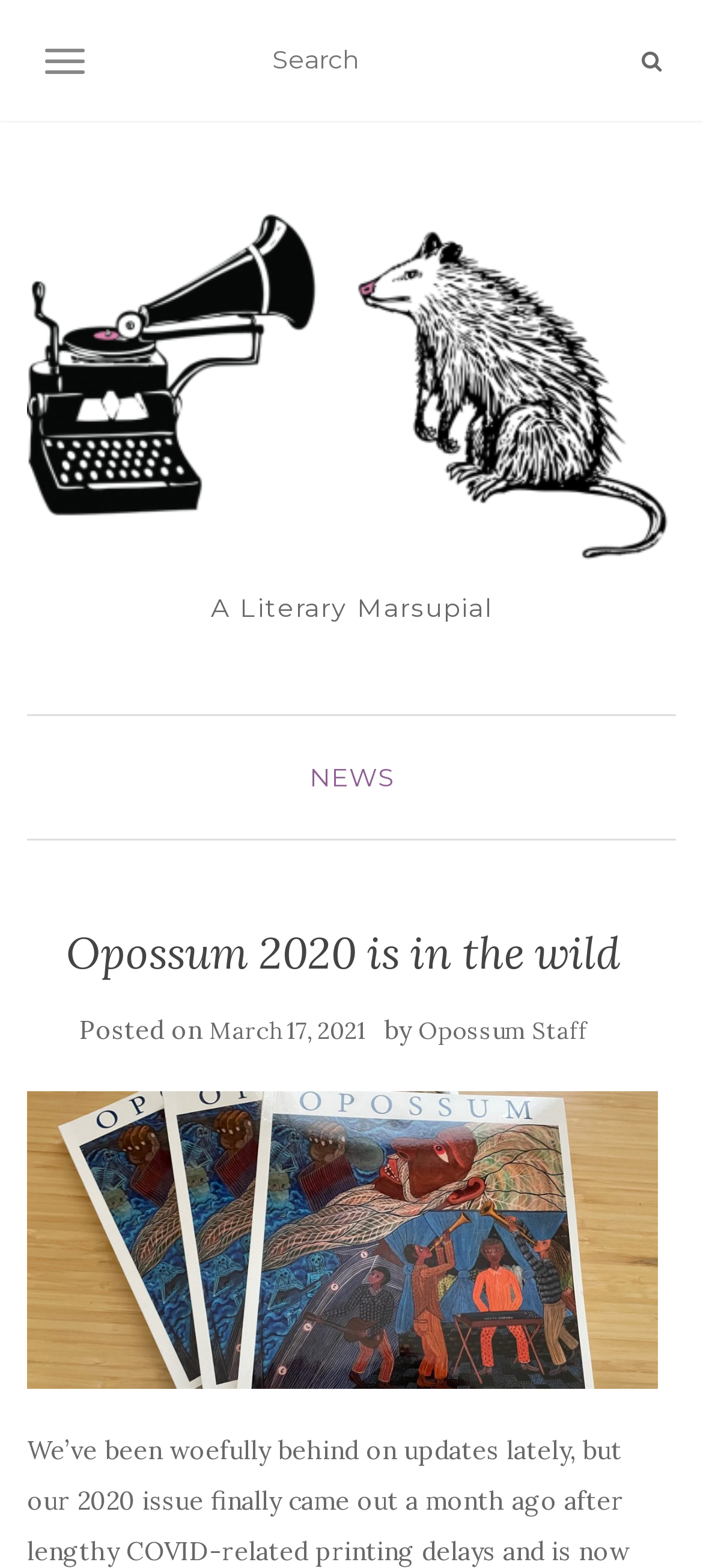Identify the bounding box coordinates of the region I need to click to complete this instruction: "search for something".

[0.382, 0.021, 0.892, 0.055]